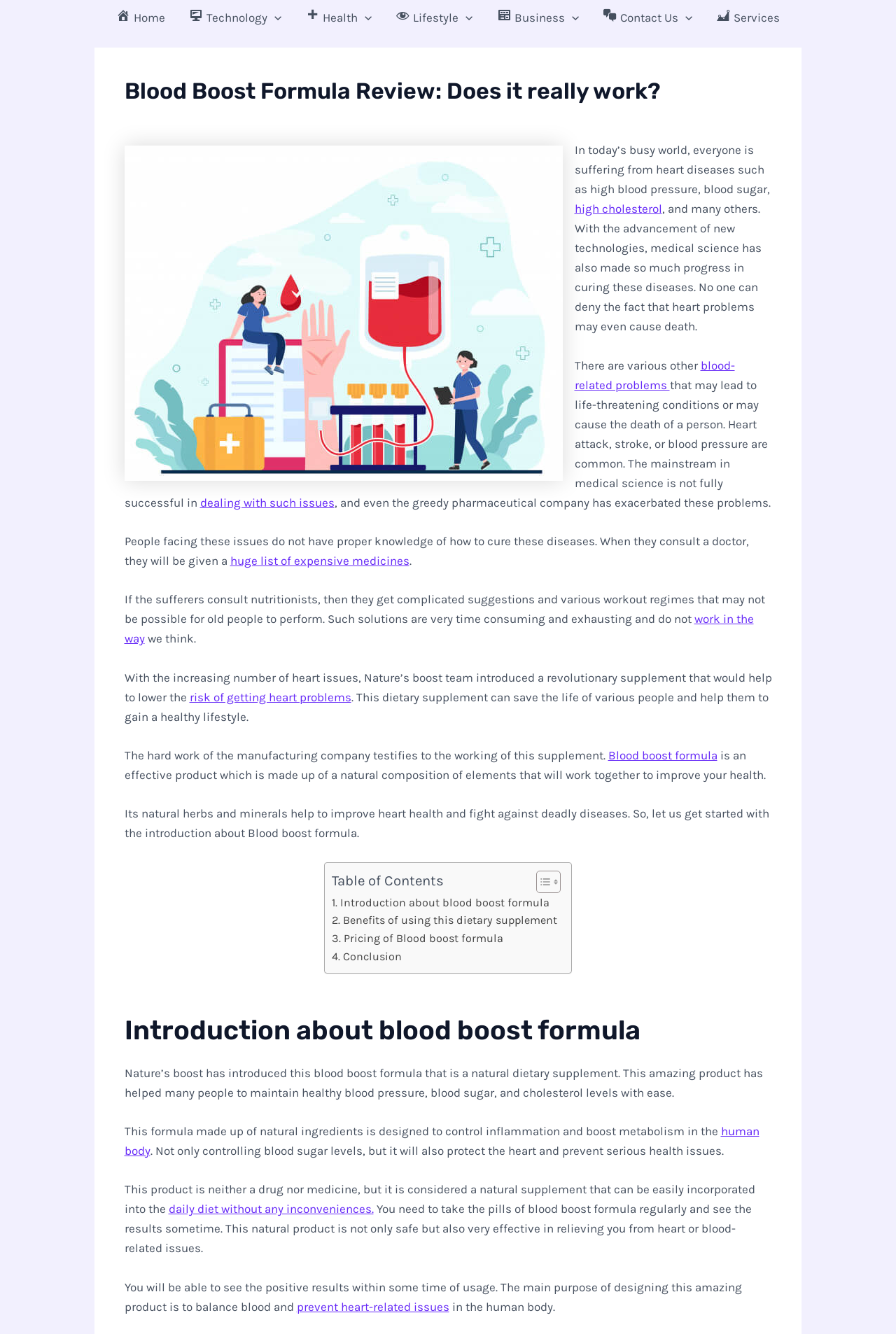From the given element description: "prevent heart-related issues", find the bounding box for the UI element. Provide the coordinates as four float numbers between 0 and 1, in the order [left, top, right, bottom].

[0.331, 0.974, 0.501, 0.985]